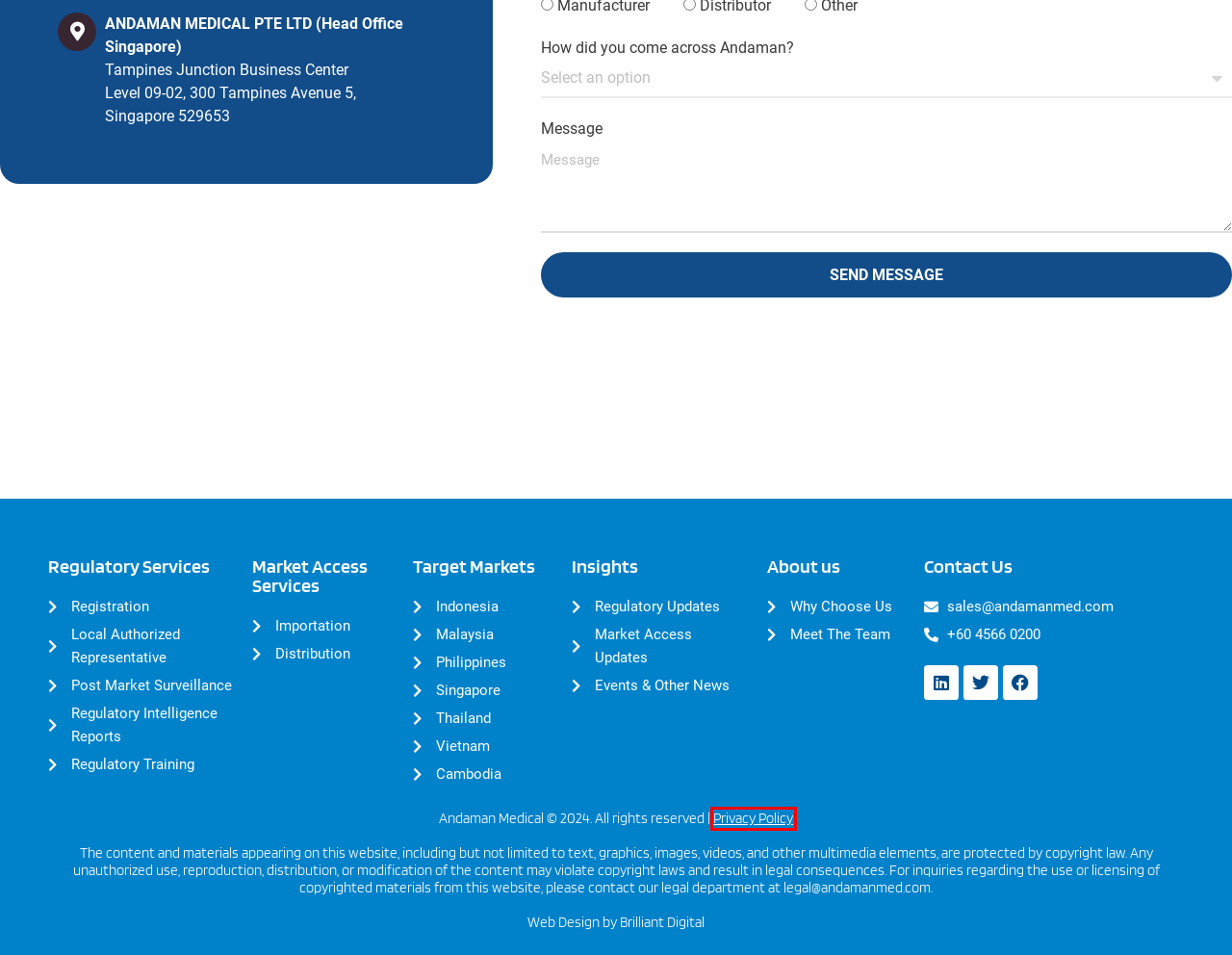Examine the screenshot of a webpage with a red bounding box around a UI element. Select the most accurate webpage description that corresponds to the new page after clicking the highlighted element. Here are the choices:
A. Cambodia Medical Device Target Market | Andaman Medical
B. Local authorised representative - Andaman Medical
C. Brilliant Digital | Professional Digital Creative Agency
D. Privacy Policy - Andaman Medical
E. Post Market Surveillance - Andaman Medical
F. Market Access Services - Andaman Medical
G. Thailand Medical Device Target Market | Andaman Medical
H. Medical Device Registration - Andaman Medical

D